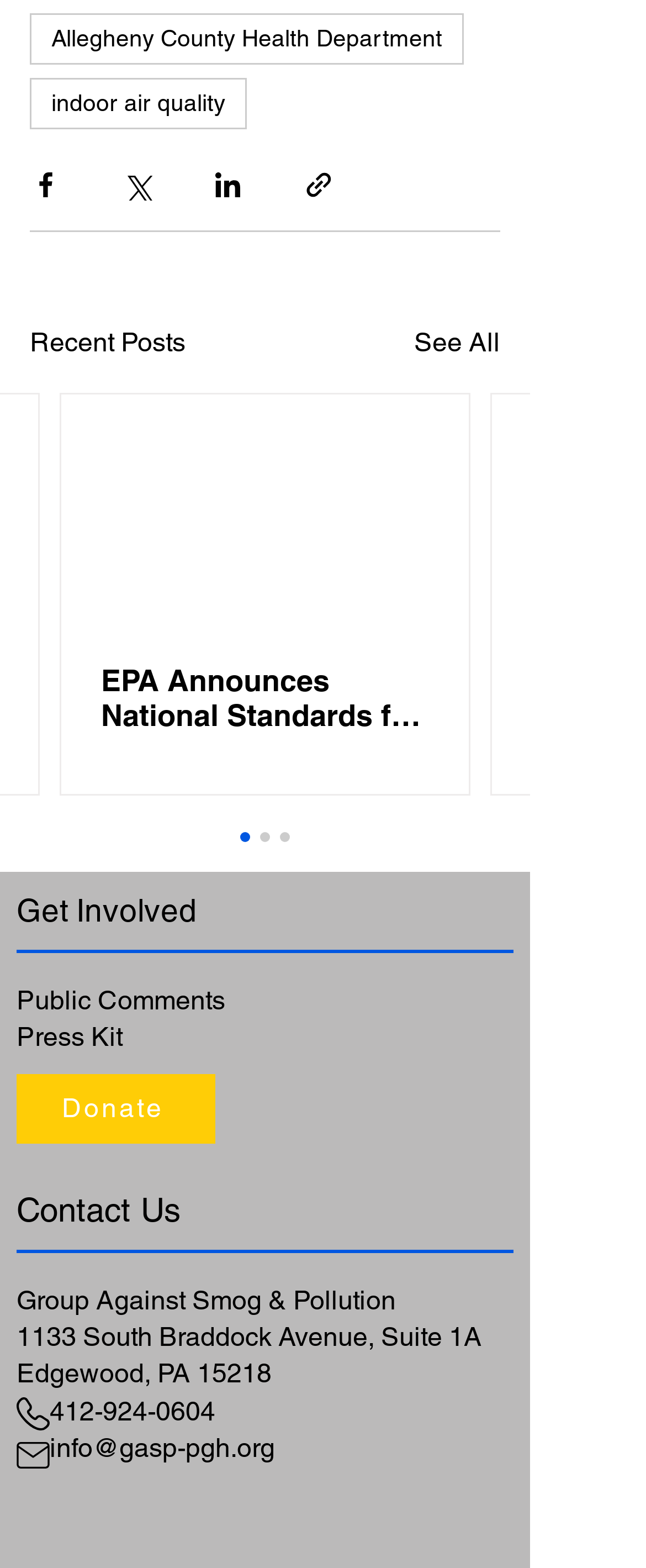Determine the coordinates of the bounding box for the clickable area needed to execute this instruction: "Read the article about EPA Announces National Standards for Emissions from Bulk Gasoline Terminals".

[0.156, 0.423, 0.664, 0.468]